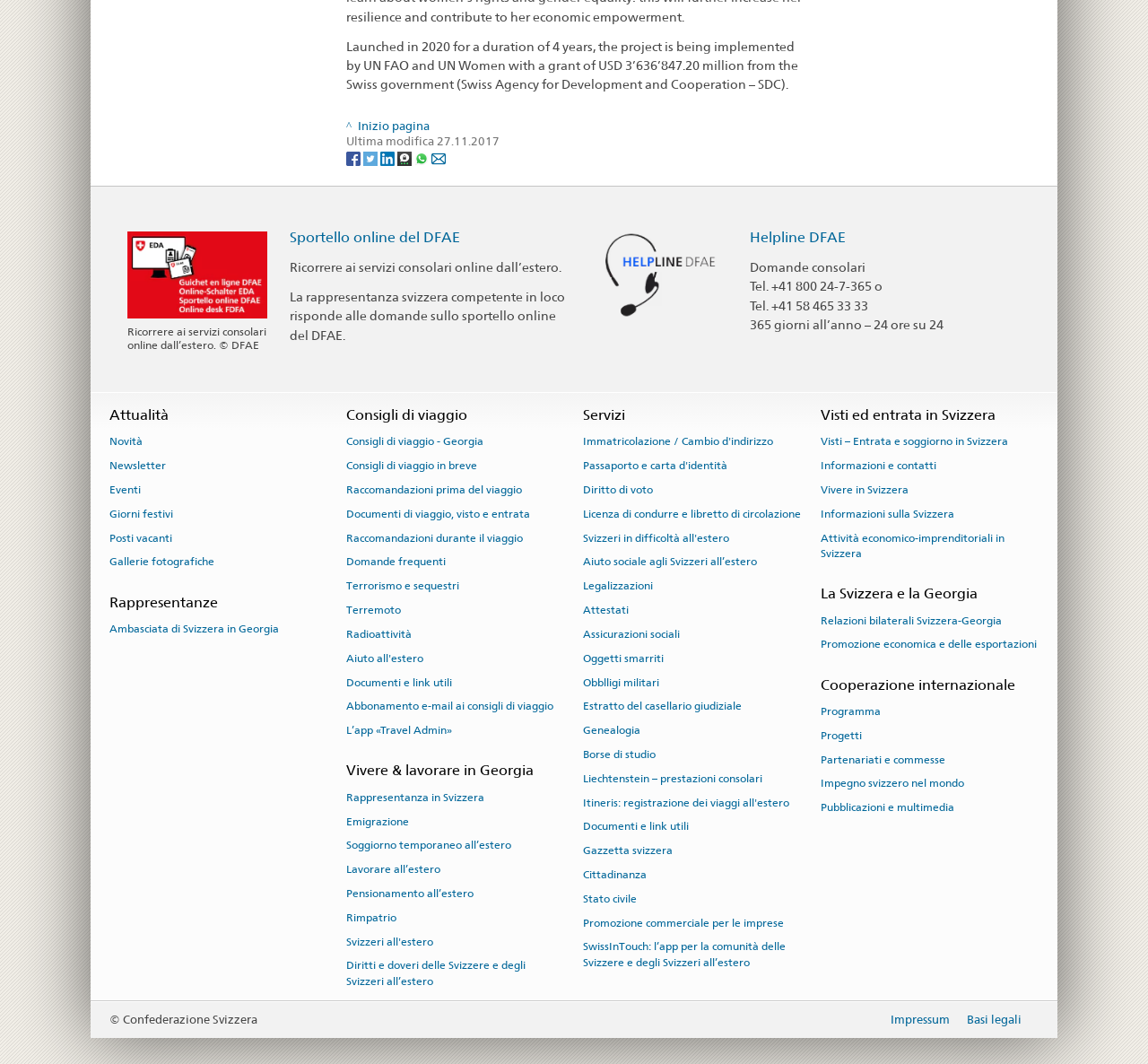What is the phone number for Helpline DFAE?
Look at the screenshot and provide an in-depth answer.

The phone number for Helpline DFAE can be found in the article element, which contains a StaticText element with the phone number.